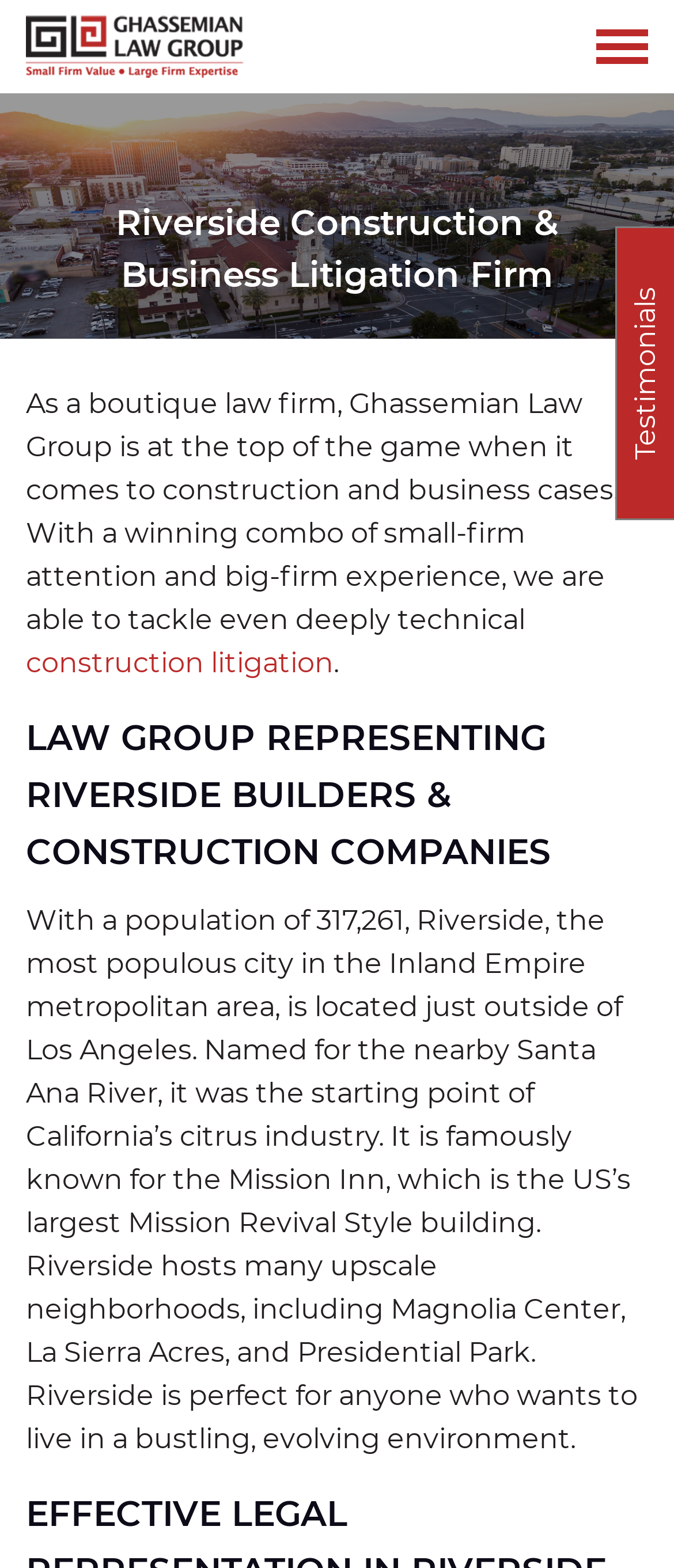Please provide a detailed answer to the question below based on the screenshot: 
What is the population of Riverside?

The population of Riverside is mentioned in the StaticText element as 317,261, which is part of the description of Riverside city.